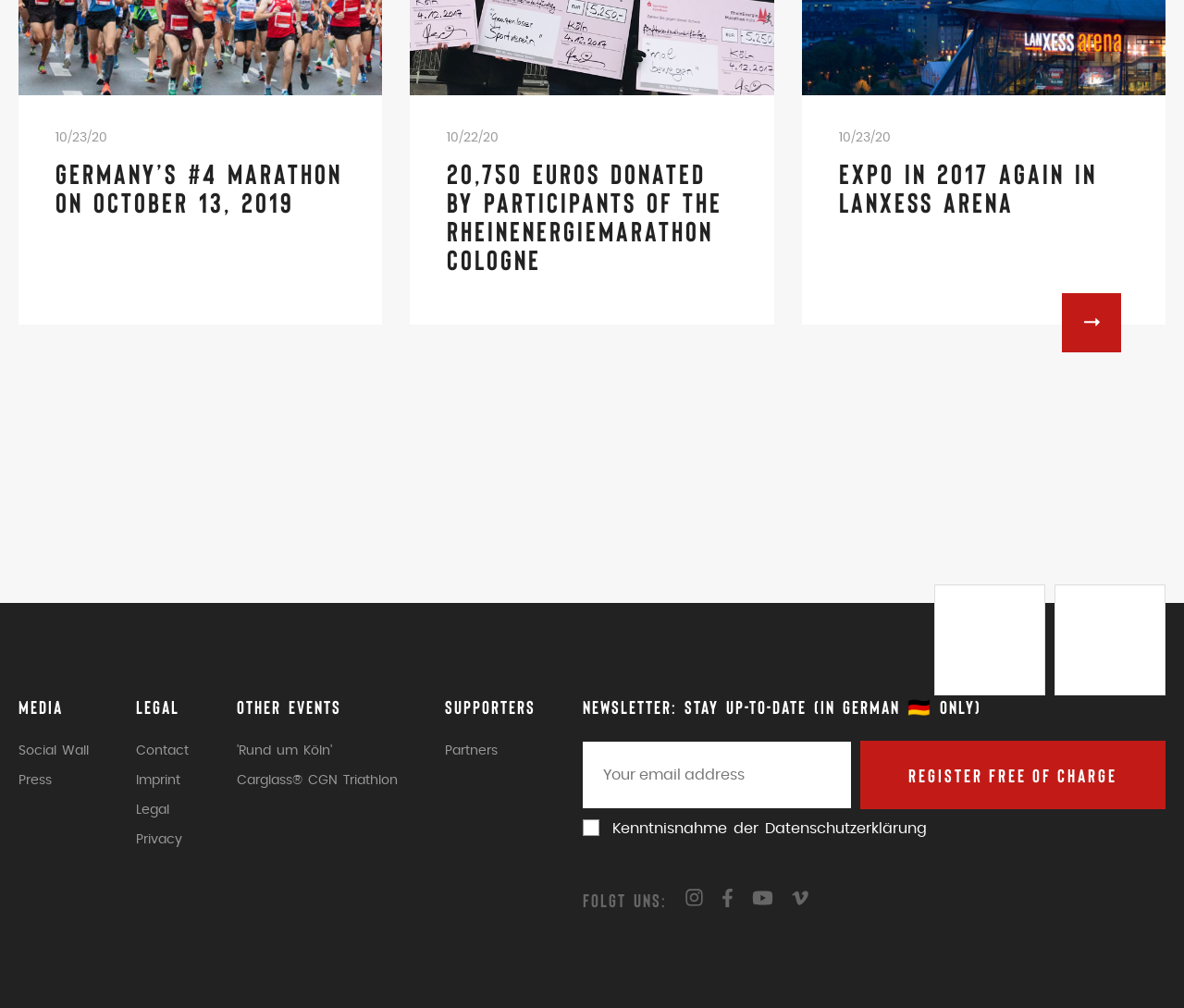What is the 'Register free of charge' button for?
Use the information from the image to give a detailed answer to the question.

The 'Register free of charge' button is located below the textbox, indicating its purpose is to register for the newsletter, likely without any cost or subscription fee.